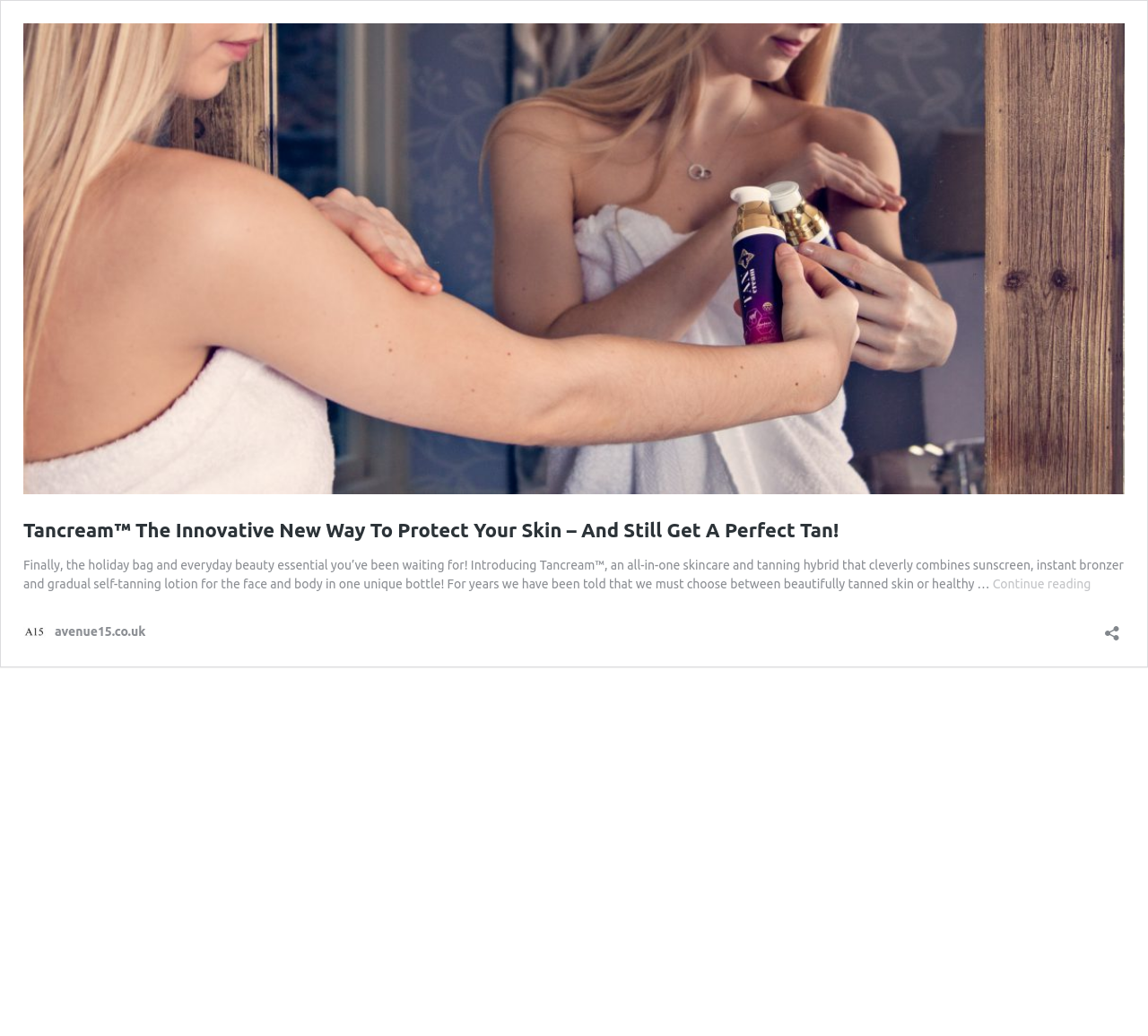Using the details from the image, please elaborate on the following question: What is the purpose of the product Tancream?

From the StaticText element, I understood that Tancream is an all-in-one skincare and tanning hybrid that combines sunscreen, instant bronzer, and gradual self-tanning lotion for the face and body in one unique bottle. This implies that the purpose of Tancream is to protect skin and get a perfect tan.